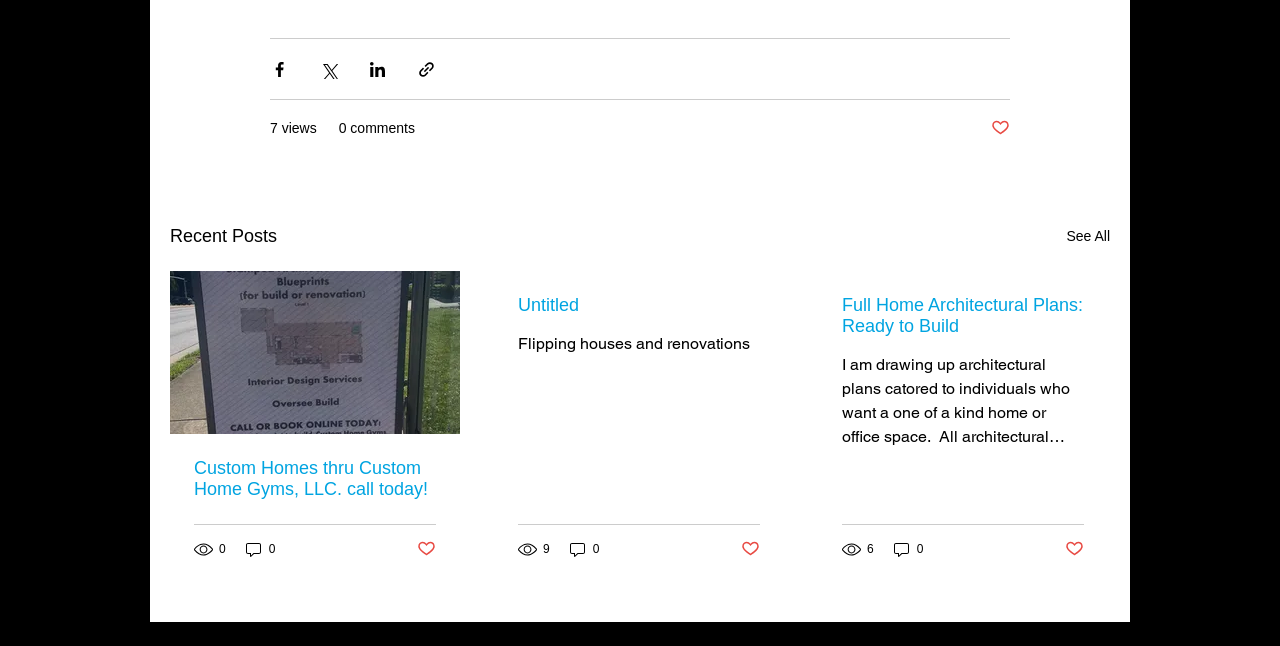Please identify the coordinates of the bounding box that should be clicked to fulfill this instruction: "Check WordPress website".

None